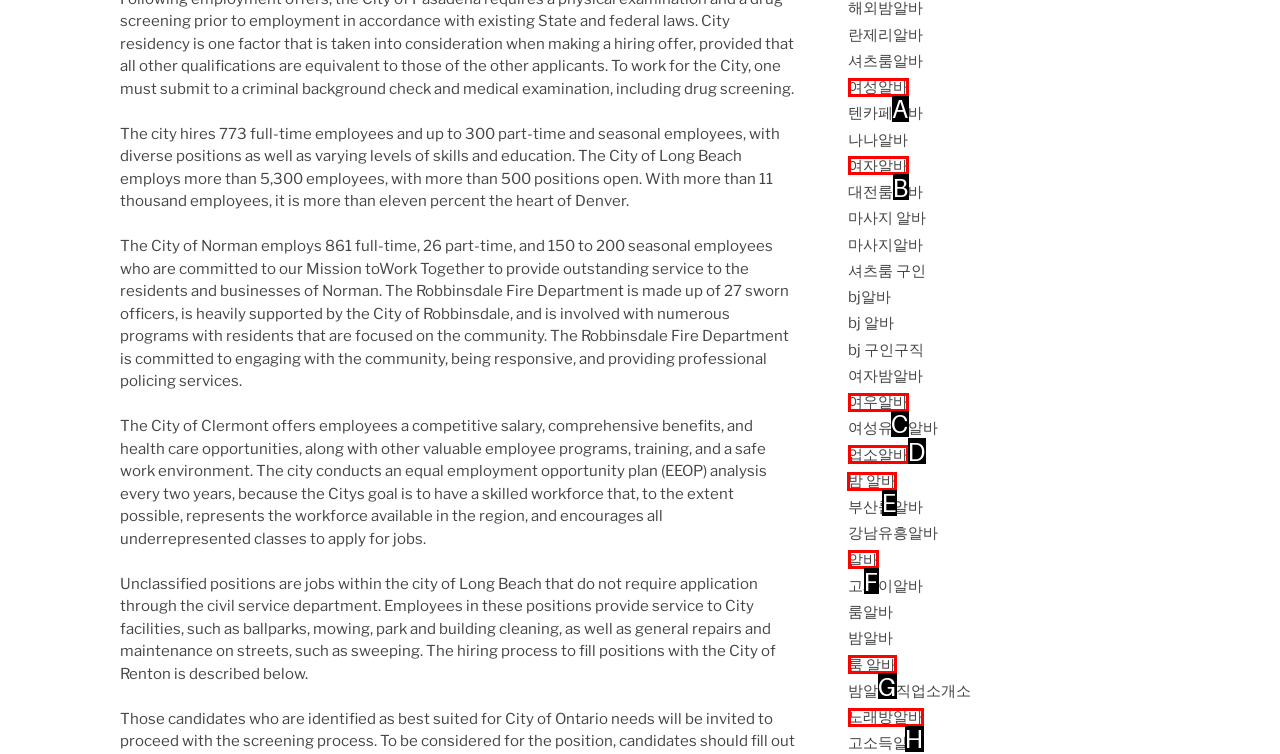Choose the UI element you need to click to carry out the task: Click on 밤 알바 link.
Respond with the corresponding option's letter.

E